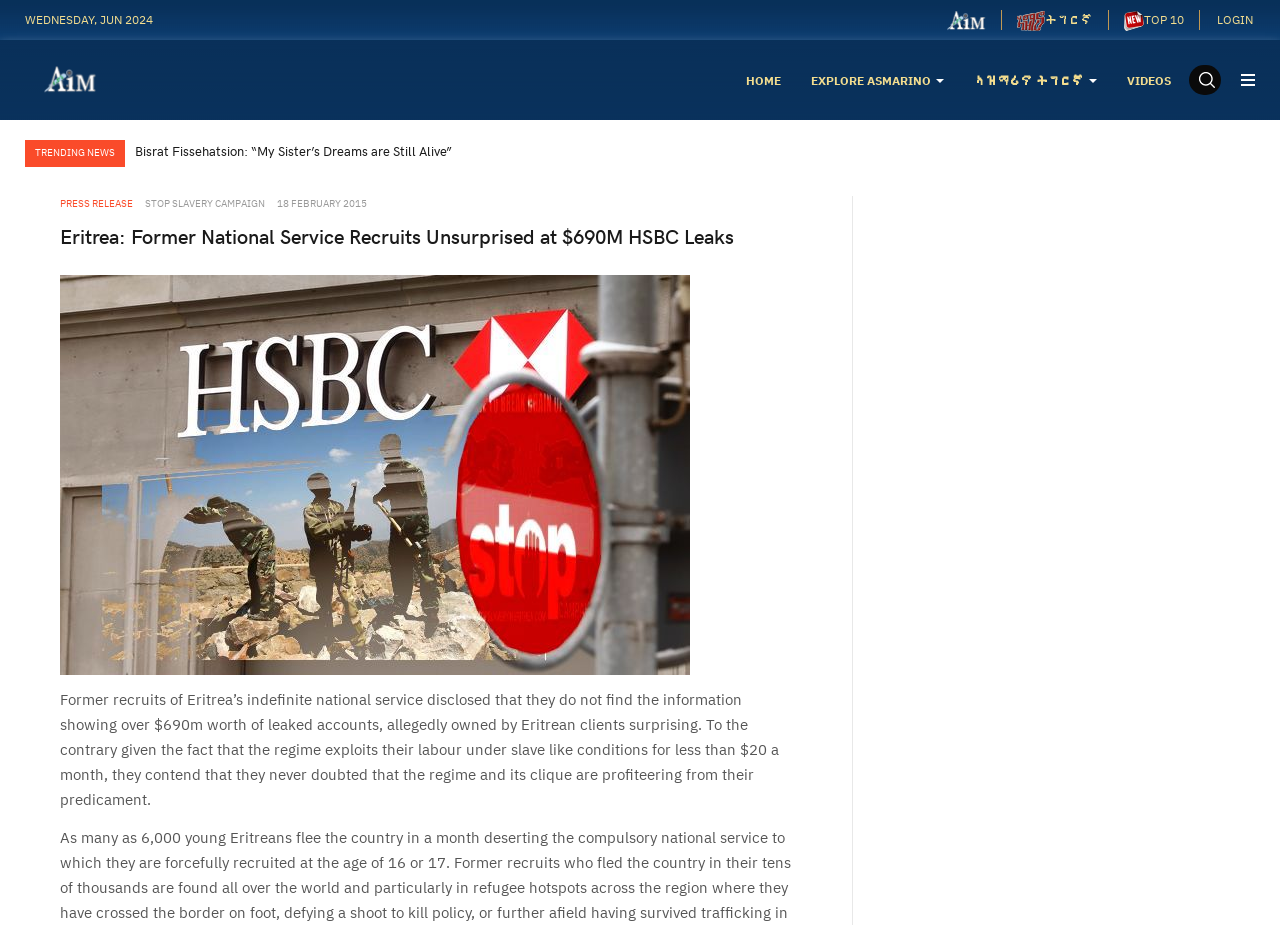Determine the bounding box coordinates for the clickable element to execute this instruction: "Contact us". Provide the coordinates as four float numbers between 0 and 1, i.e., [left, top, right, bottom].

None